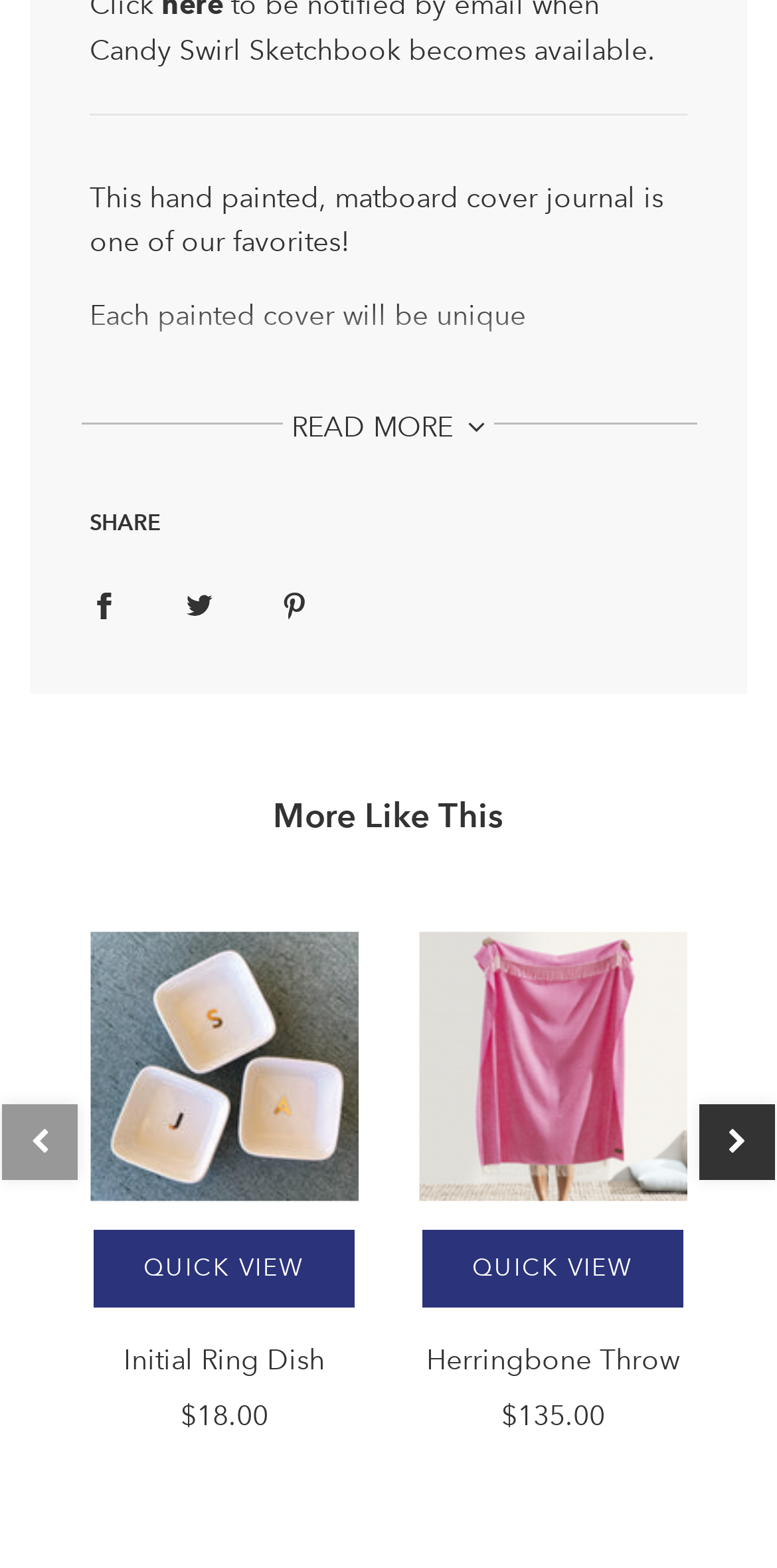Please locate the bounding box coordinates of the element's region that needs to be clicked to follow the instruction: "Share on Facebook". The bounding box coordinates should be provided as four float numbers between 0 and 1, i.e., [left, top, right, bottom].

[0.077, 0.351, 0.19, 0.417]